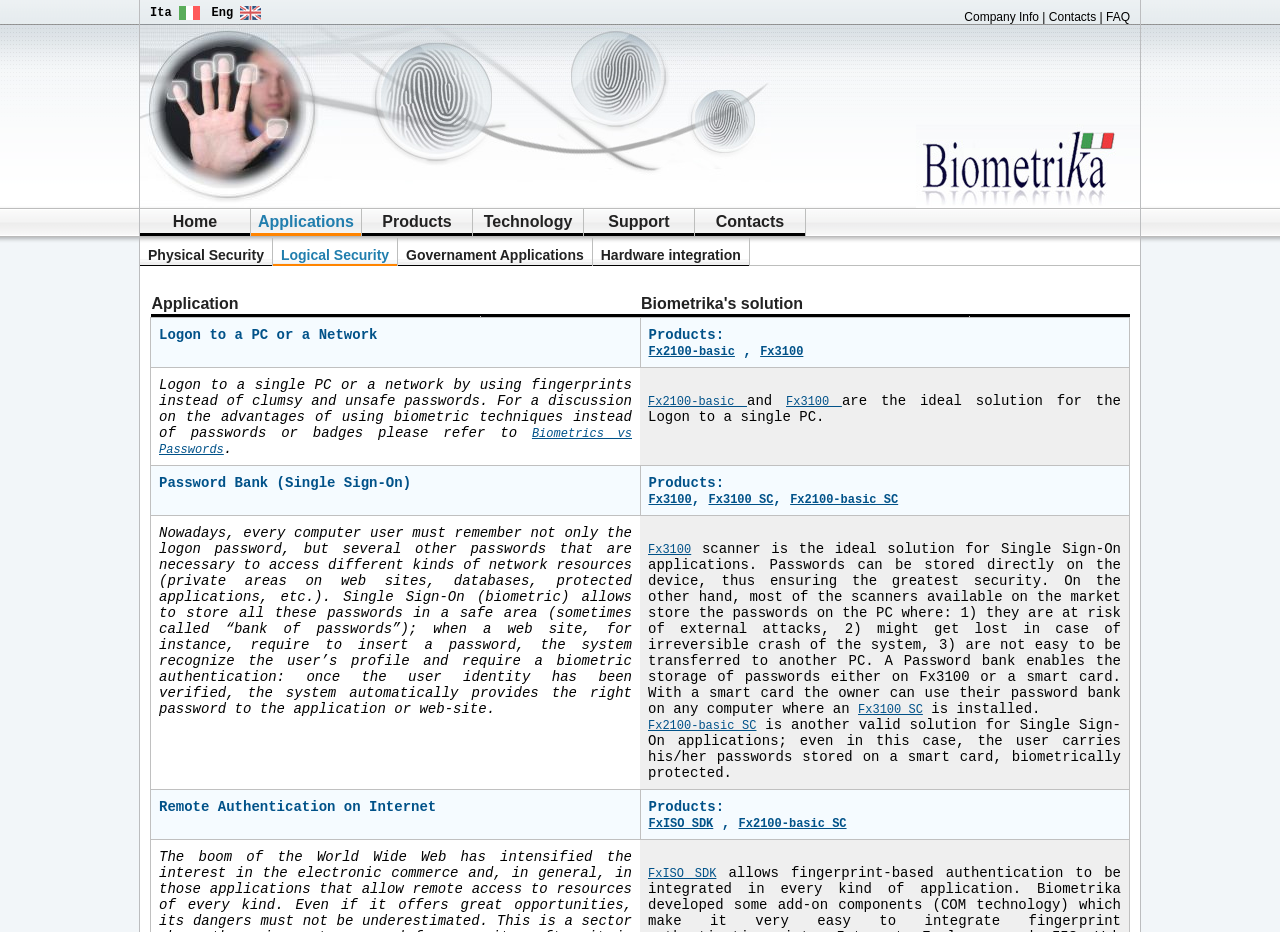Please determine the bounding box coordinates for the element that should be clicked to follow these instructions: "Learn about company info".

[0.753, 0.011, 0.812, 0.026]